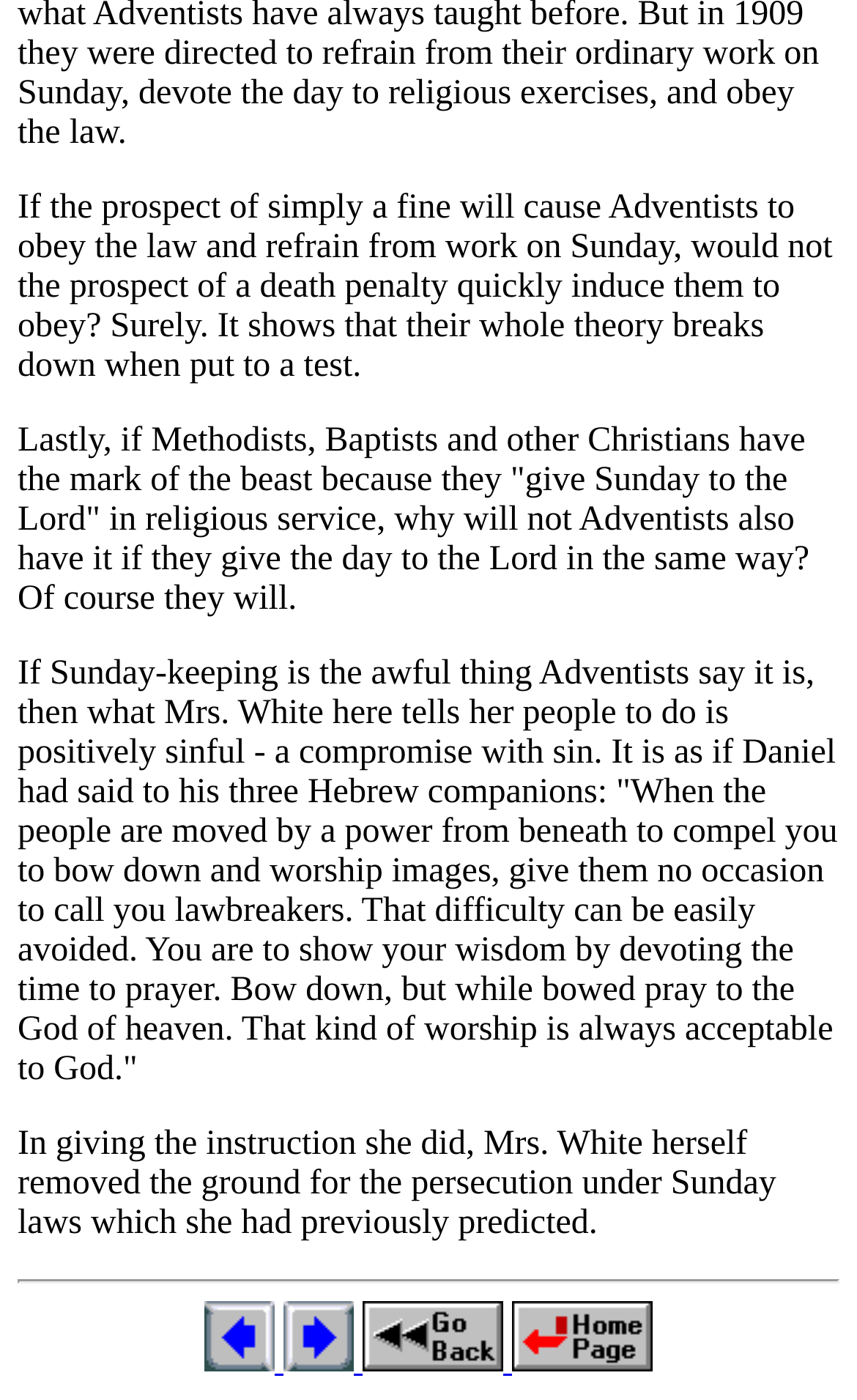Provide your answer in a single word or phrase: 
How many links are at the bottom of the page?

4